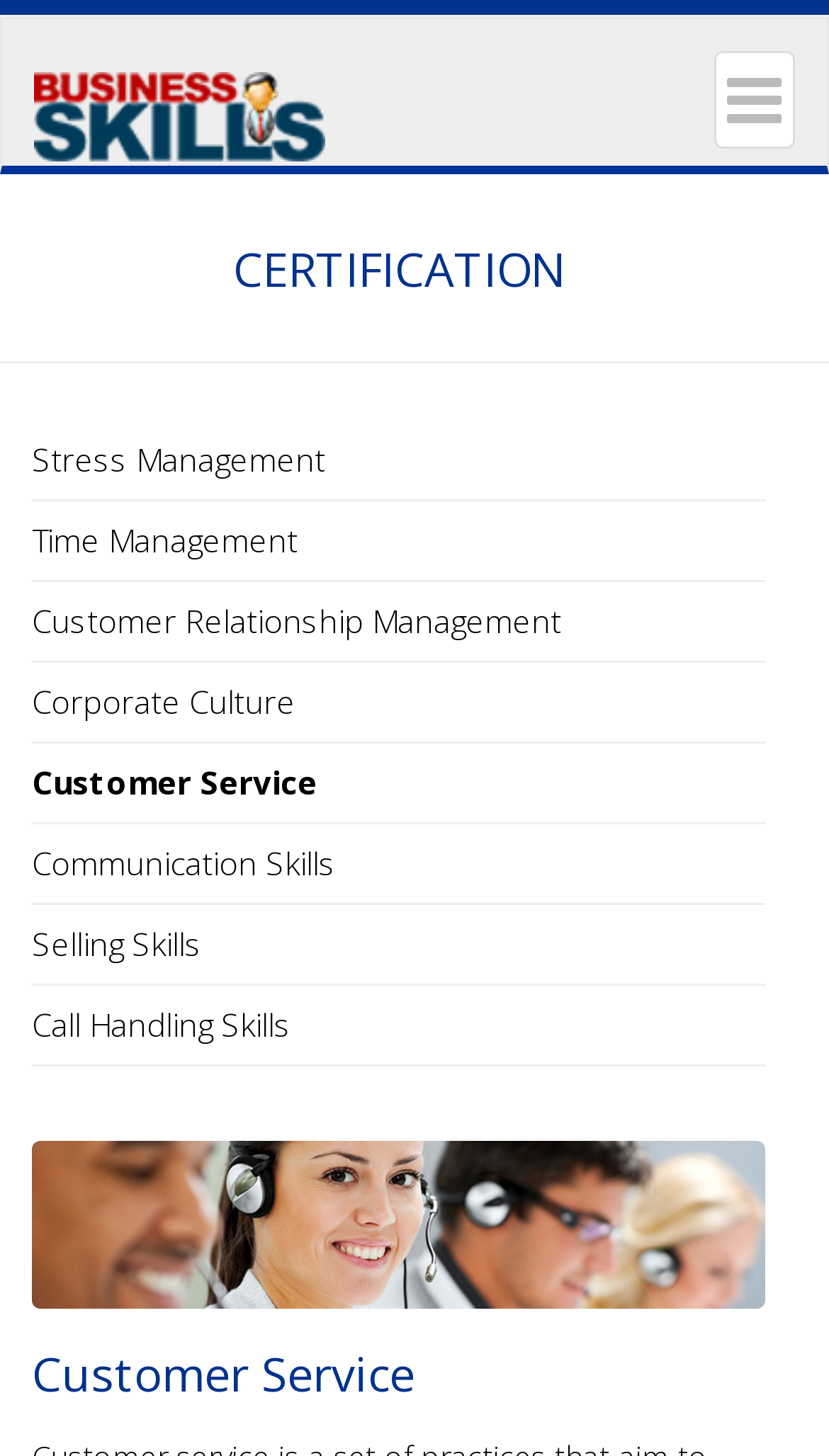Generate a comprehensive description of the webpage.

The webpage is about Business Skills, with a prominent button at the top right corner featuring an icon. On the top left, there is a link. Below the button, a heading "CERTIFICATION" is displayed. 

Under the "CERTIFICATION" heading, there are seven links listed vertically, each representing a specific business skill, including Stress Management, Time Management, Customer Relationship Management, Corporate Culture, Customer Service, Communication Skills, and Selling Skills, followed by Call Handling Skills. 

Further down the page, there is another heading "Customer Service" located near the bottom of the page. Below this heading, there is a link with the same title "Customer Service", positioned slightly to the left of the heading.